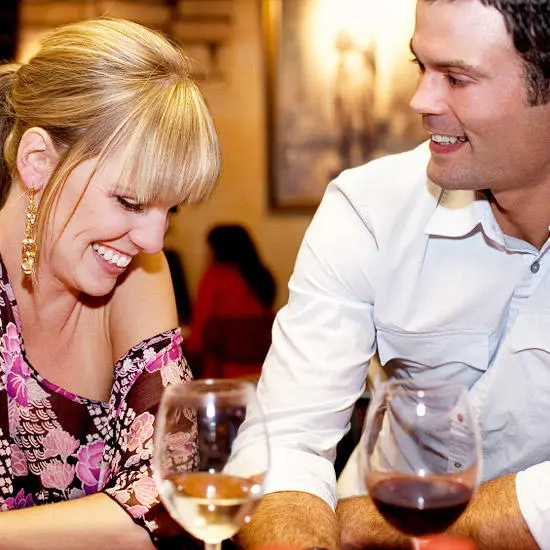What is on their table?
Answer the question based on the image using a single word or a brief phrase.

glasses of wine